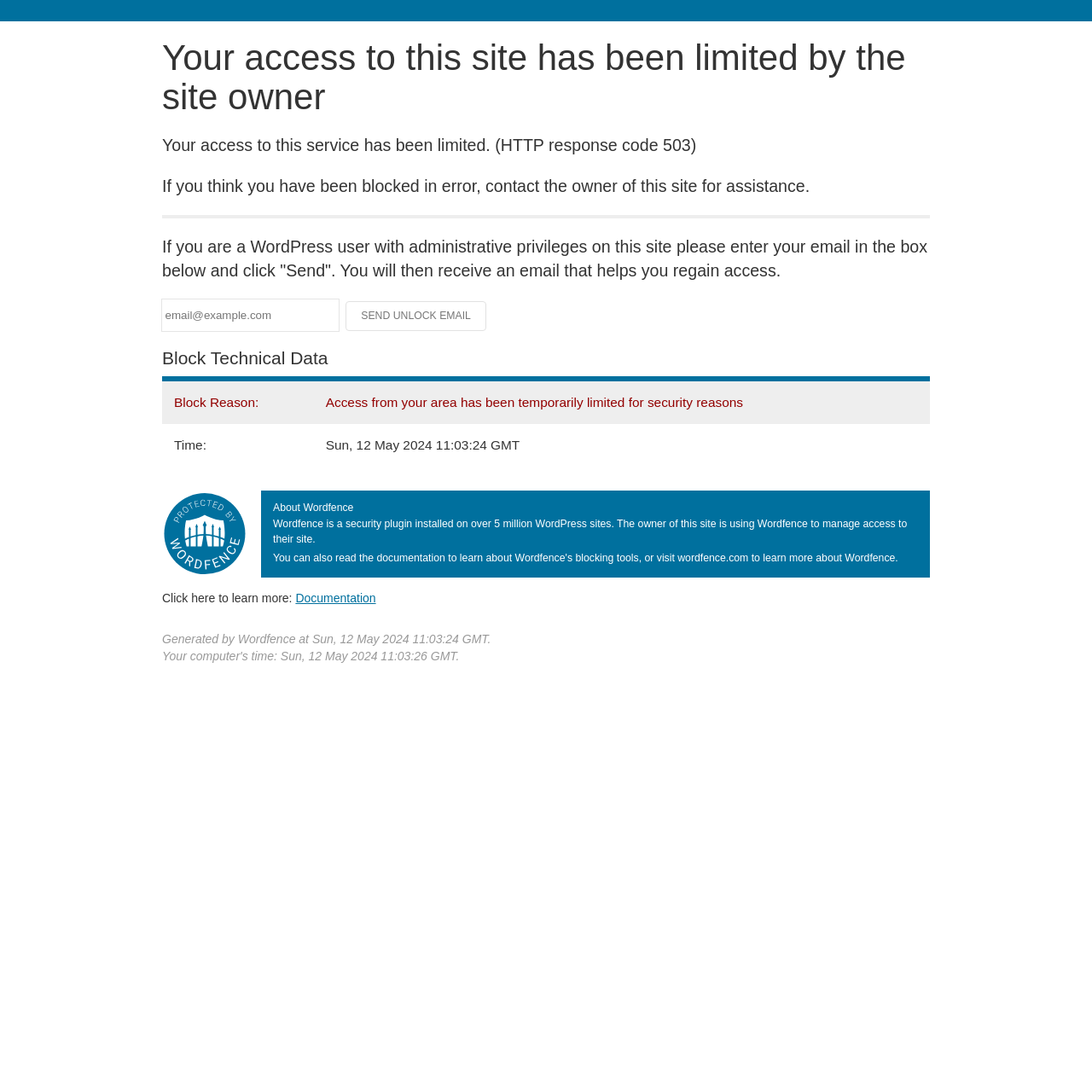How many WordPress sites use Wordfence?
Based on the screenshot, answer the question with a single word or phrase.

Over 5 million